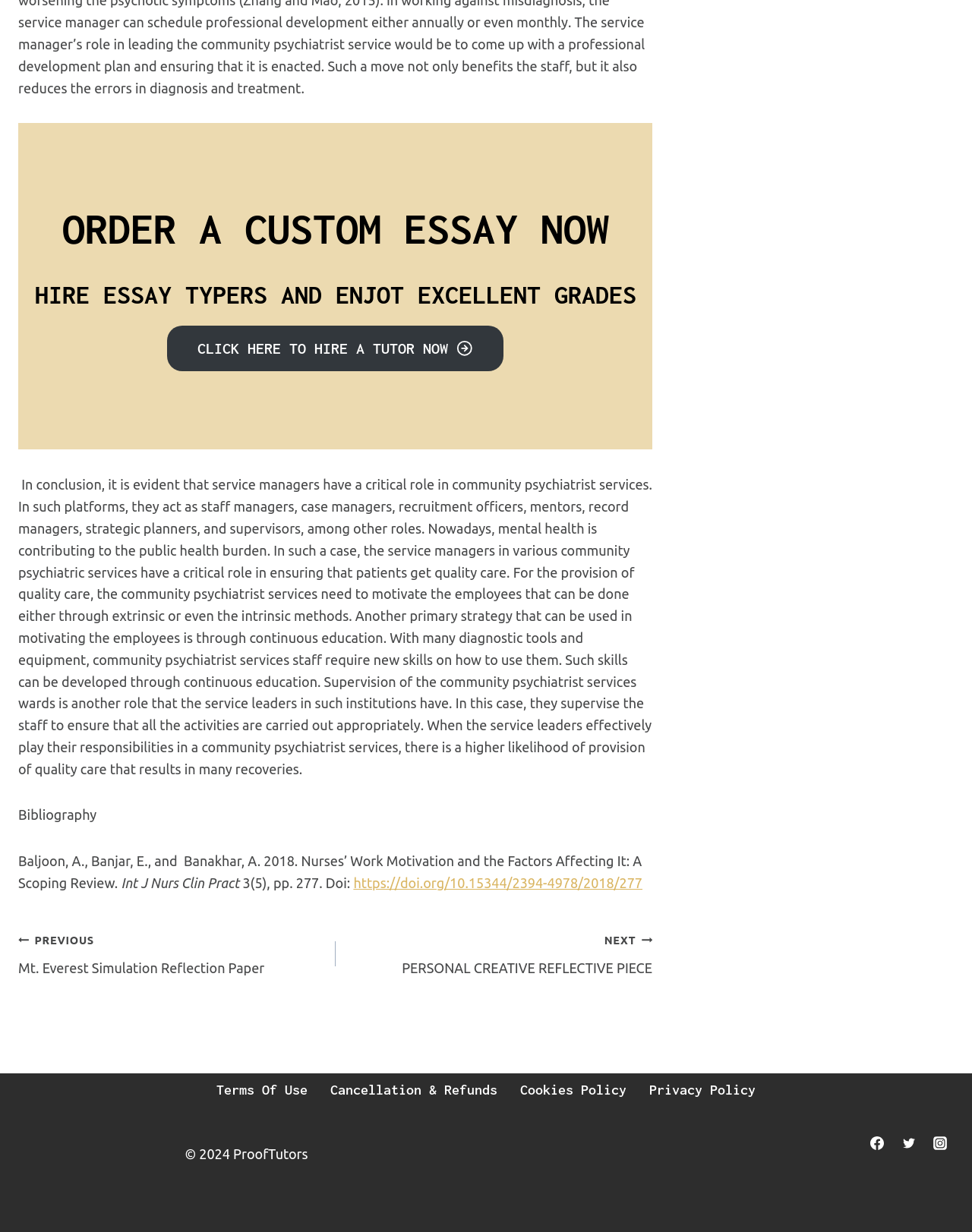What is the title of the previous post?
From the image, respond using a single word or phrase.

Mt. Everest Simulation Reflection Paper